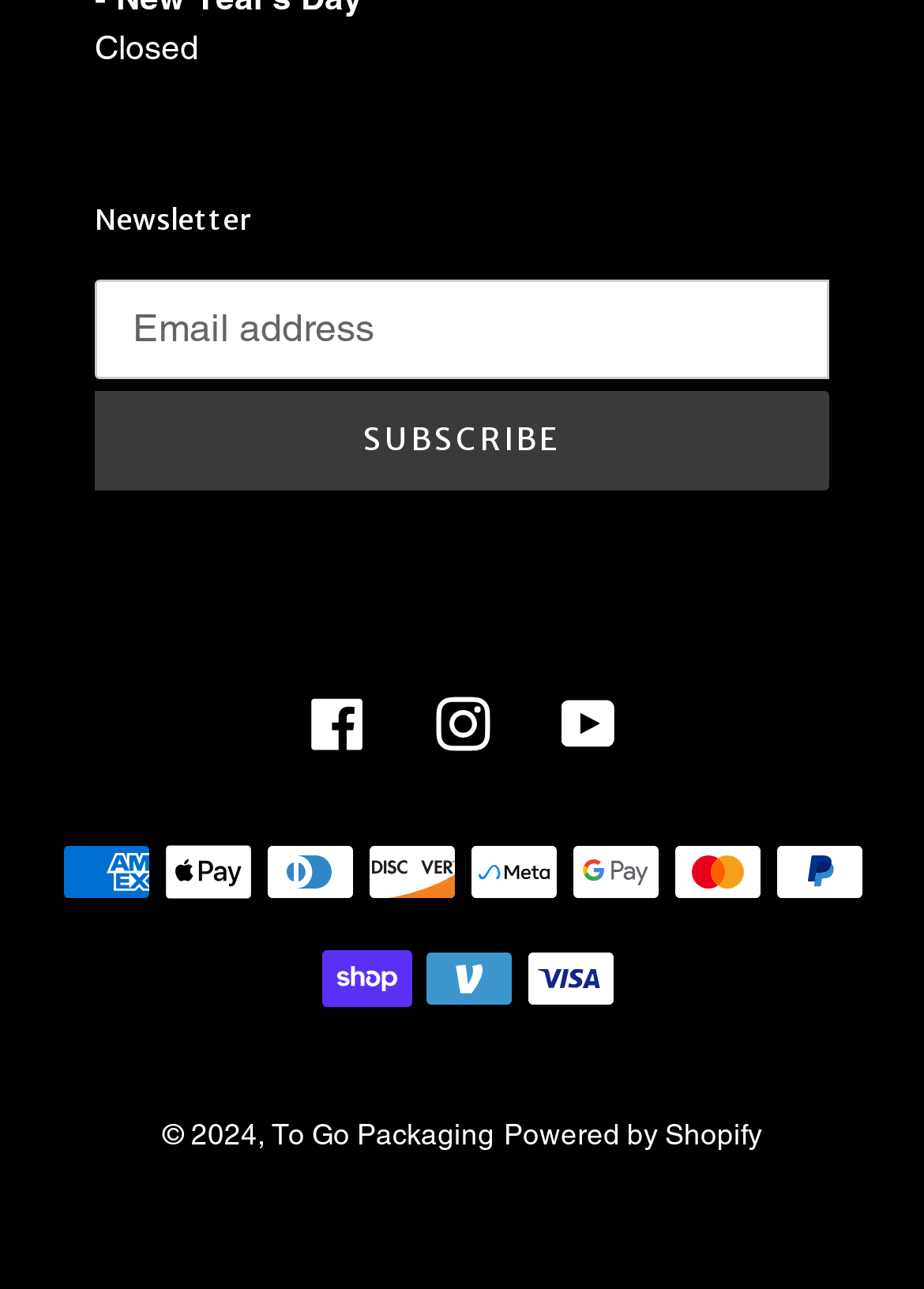Please identify the bounding box coordinates of the clickable element to fulfill the following instruction: "View payment methods". The coordinates should be four float numbers between 0 and 1, i.e., [left, top, right, bottom].

[0.497, 0.639, 0.649, 0.712]